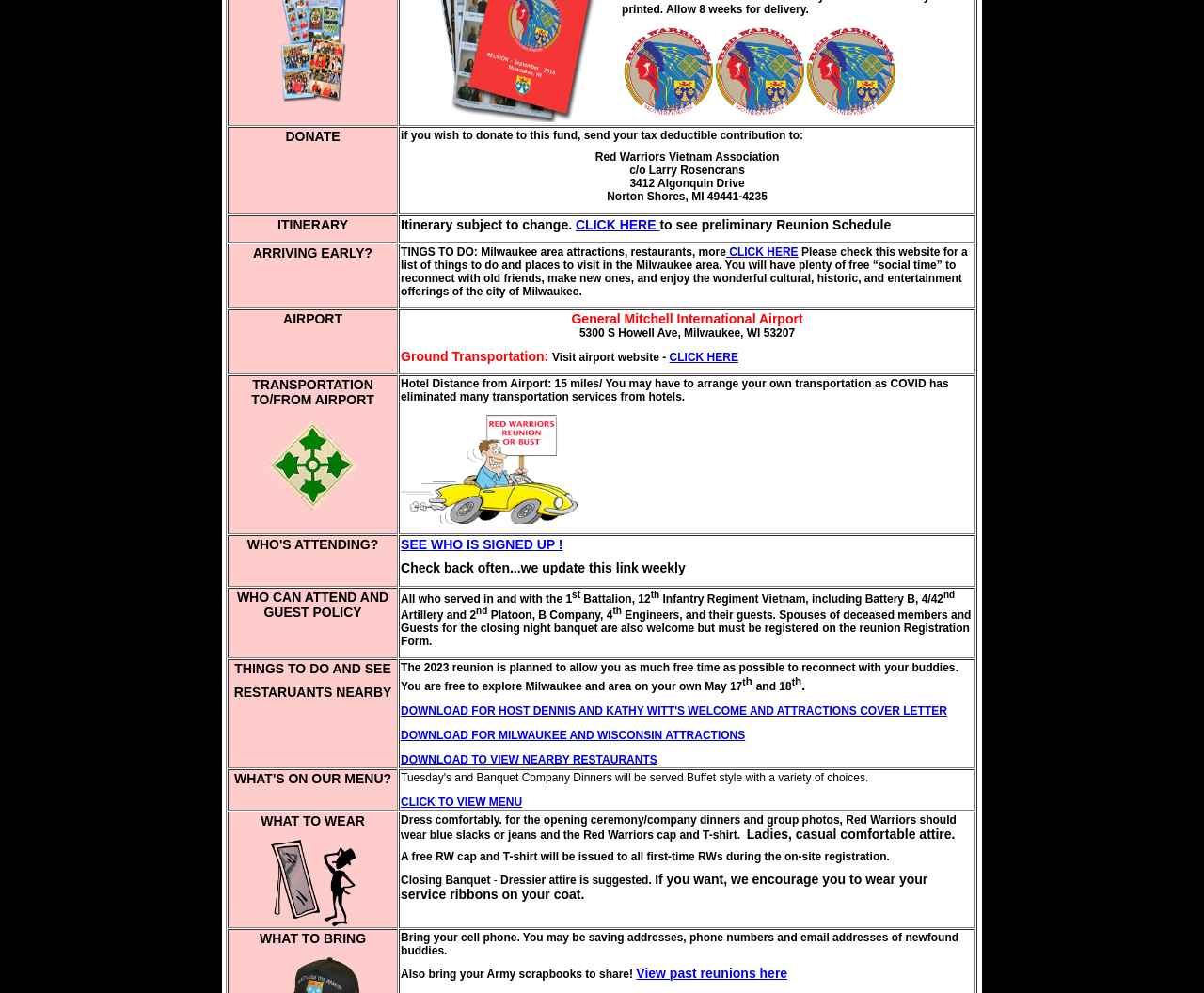Identify the bounding box coordinates for the UI element described as follows: CLICK HERE. Use the format (top-left x, top-left y, bottom-right x, bottom-right y) and ensure all values are floating point numbers between 0 and 1.

[0.603, 0.247, 0.663, 0.26]